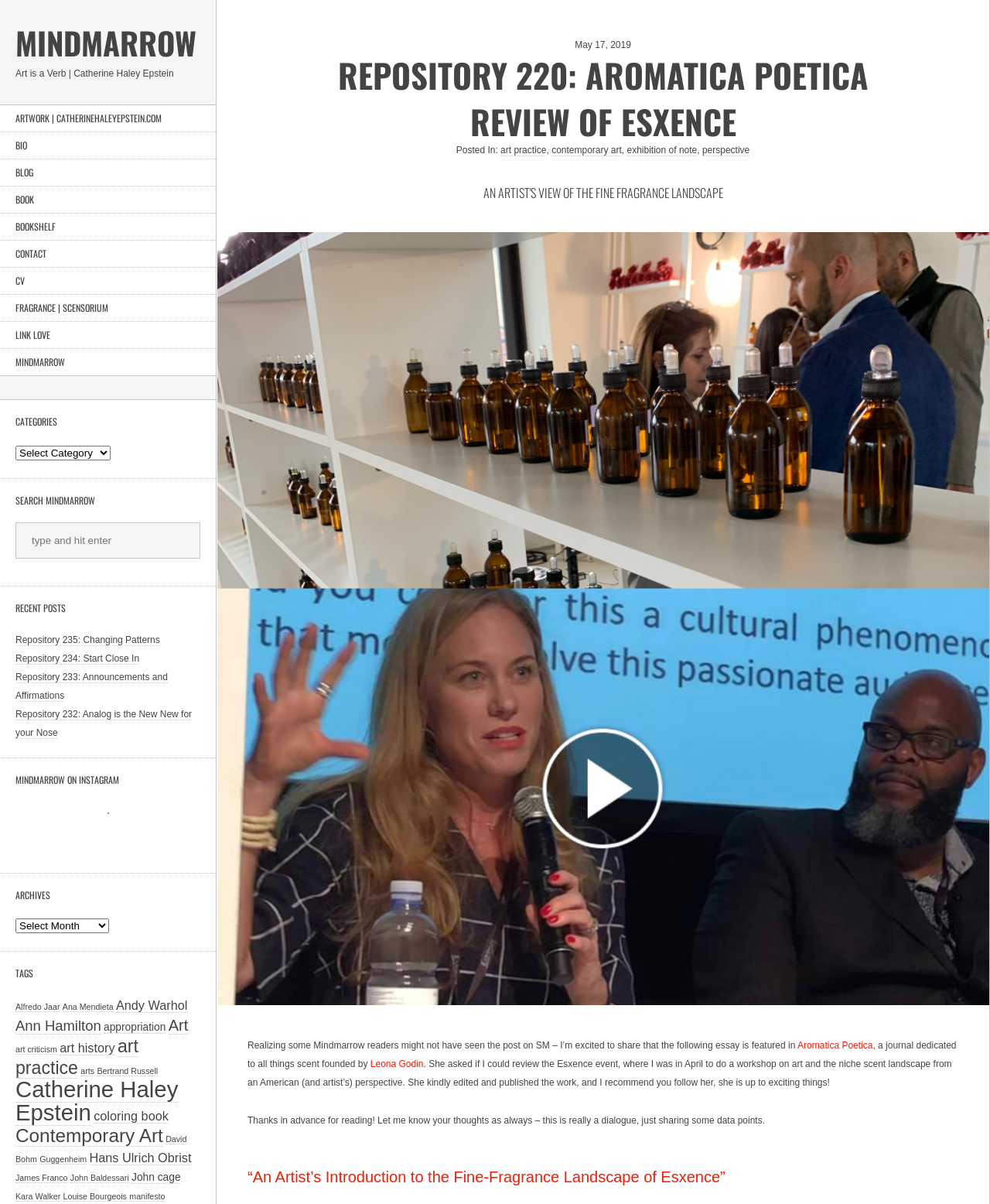Reply to the question below using a single word or brief phrase:
What is the name of the person who founded the journal Aromatica Poetica?

Leona Godin